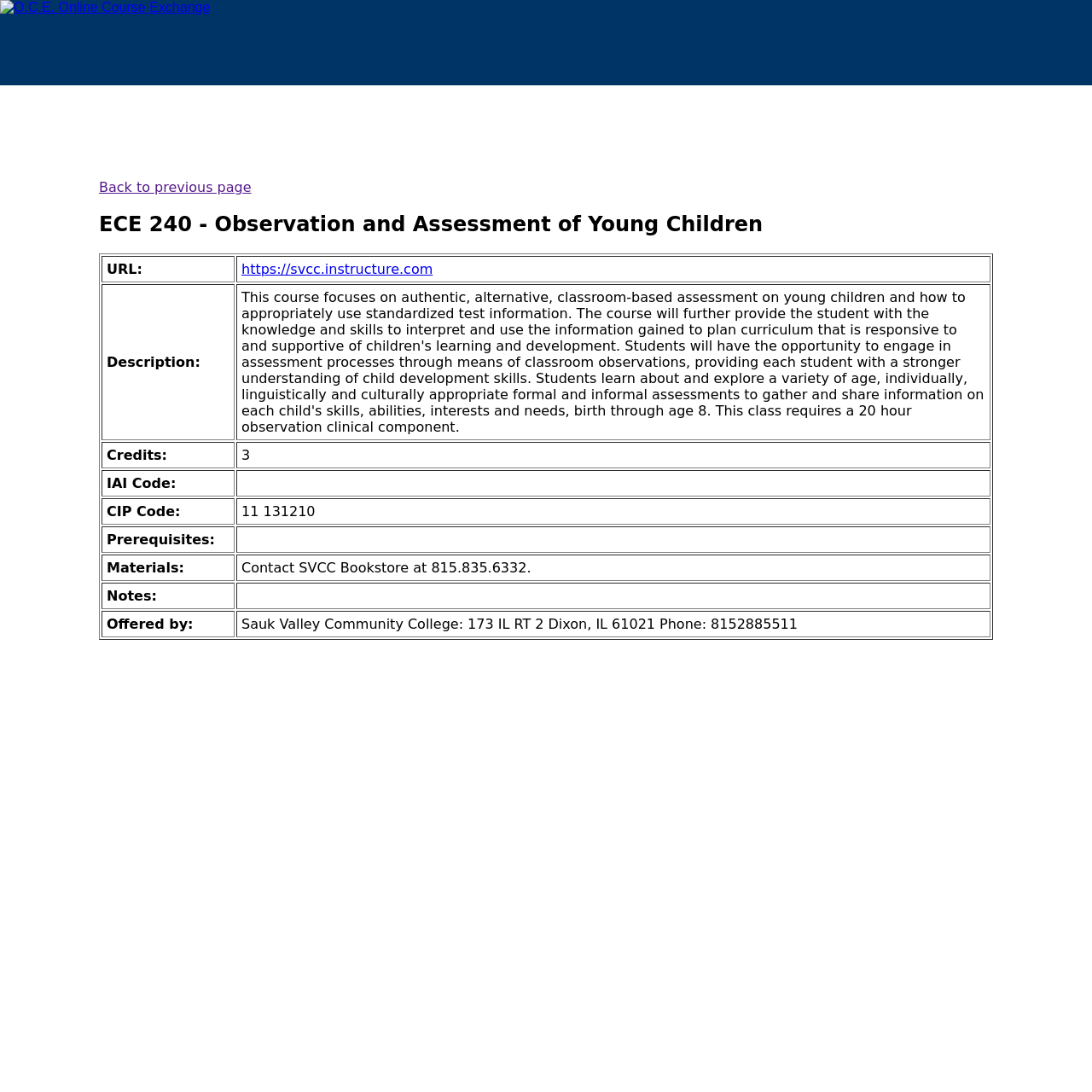What is the name of the online course exchange?
Based on the image, answer the question with a single word or brief phrase.

O.C.E.